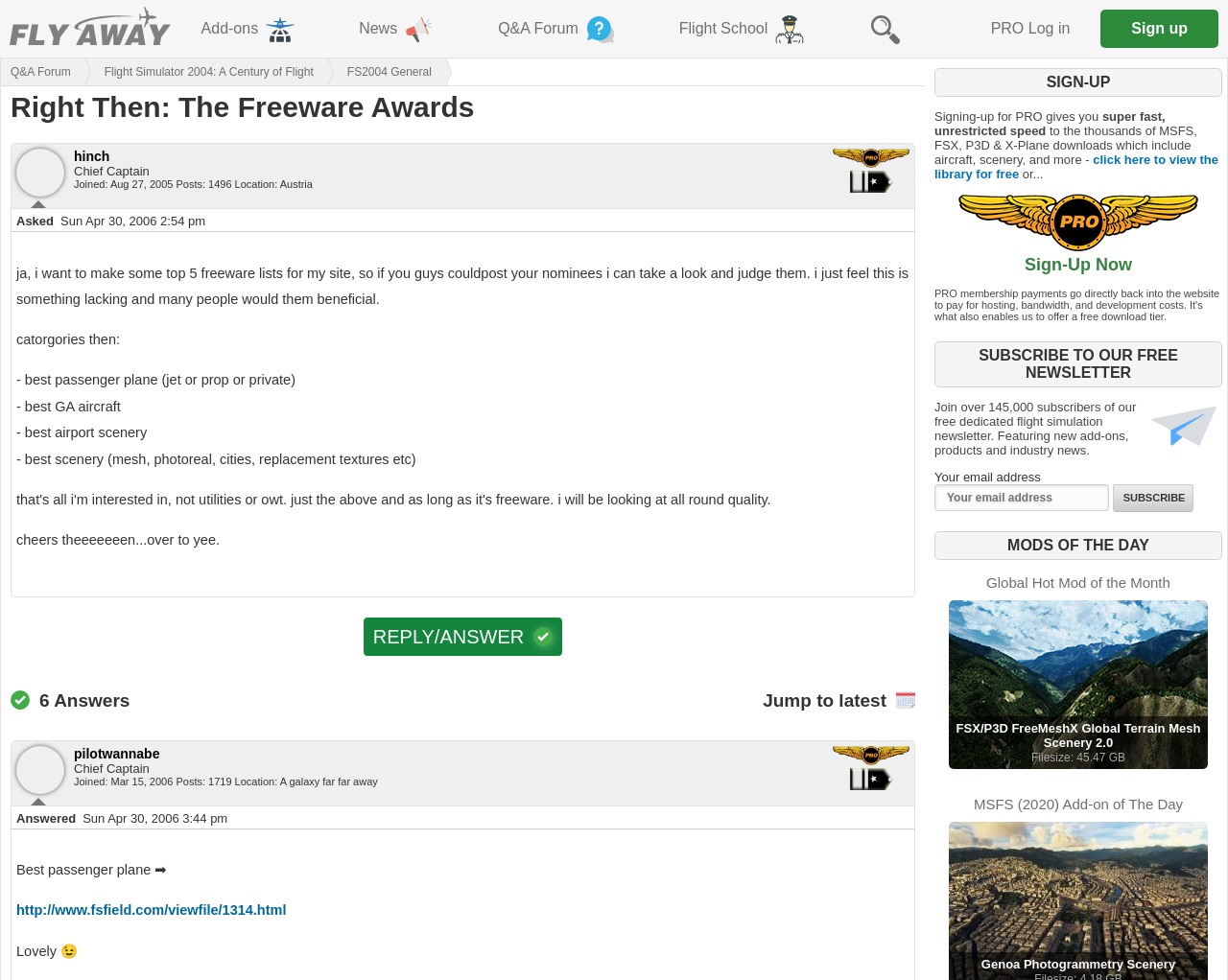Identify the bounding box coordinates of the area that should be clicked in order to complete the given instruction: "Post a comment". The bounding box coordinates should be four float numbers between 0 and 1, i.e., [left, top, right, bottom].

None